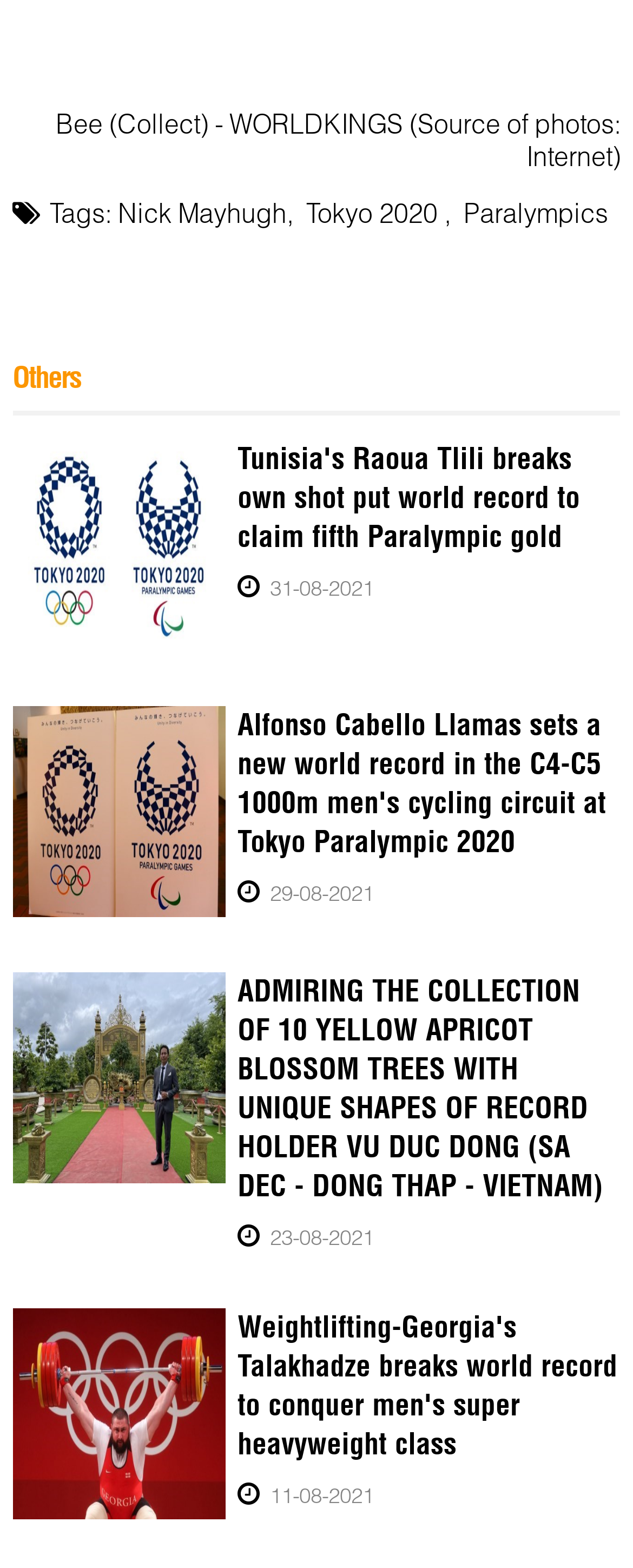Please identify the bounding box coordinates of the clickable element to fulfill the following instruction: "Read the news about Weightlifting-Georgia's Talakhadze breaking world record". The coordinates should be four float numbers between 0 and 1, i.e., [left, top, right, bottom].

[0.375, 0.834, 0.98, 0.934]